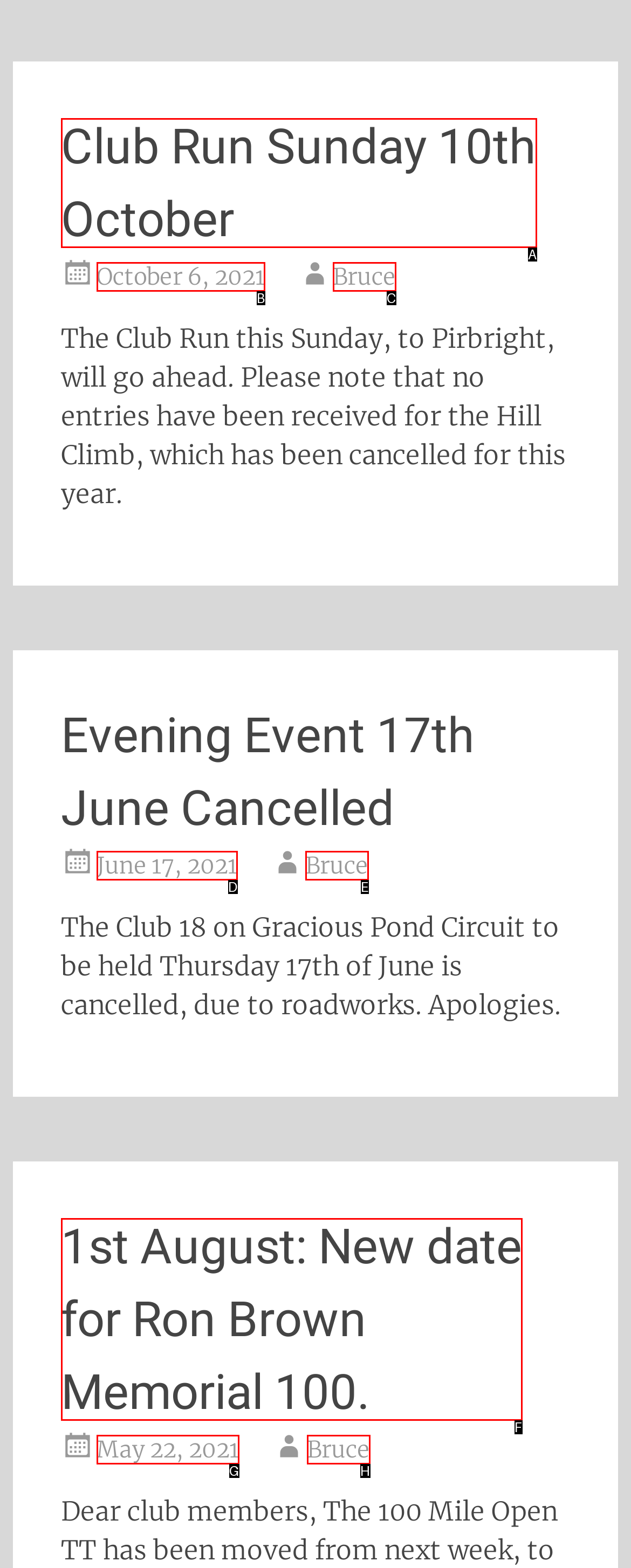Using the given description: Club Run Sunday 10th October, identify the HTML element that corresponds best. Answer with the letter of the correct option from the available choices.

A